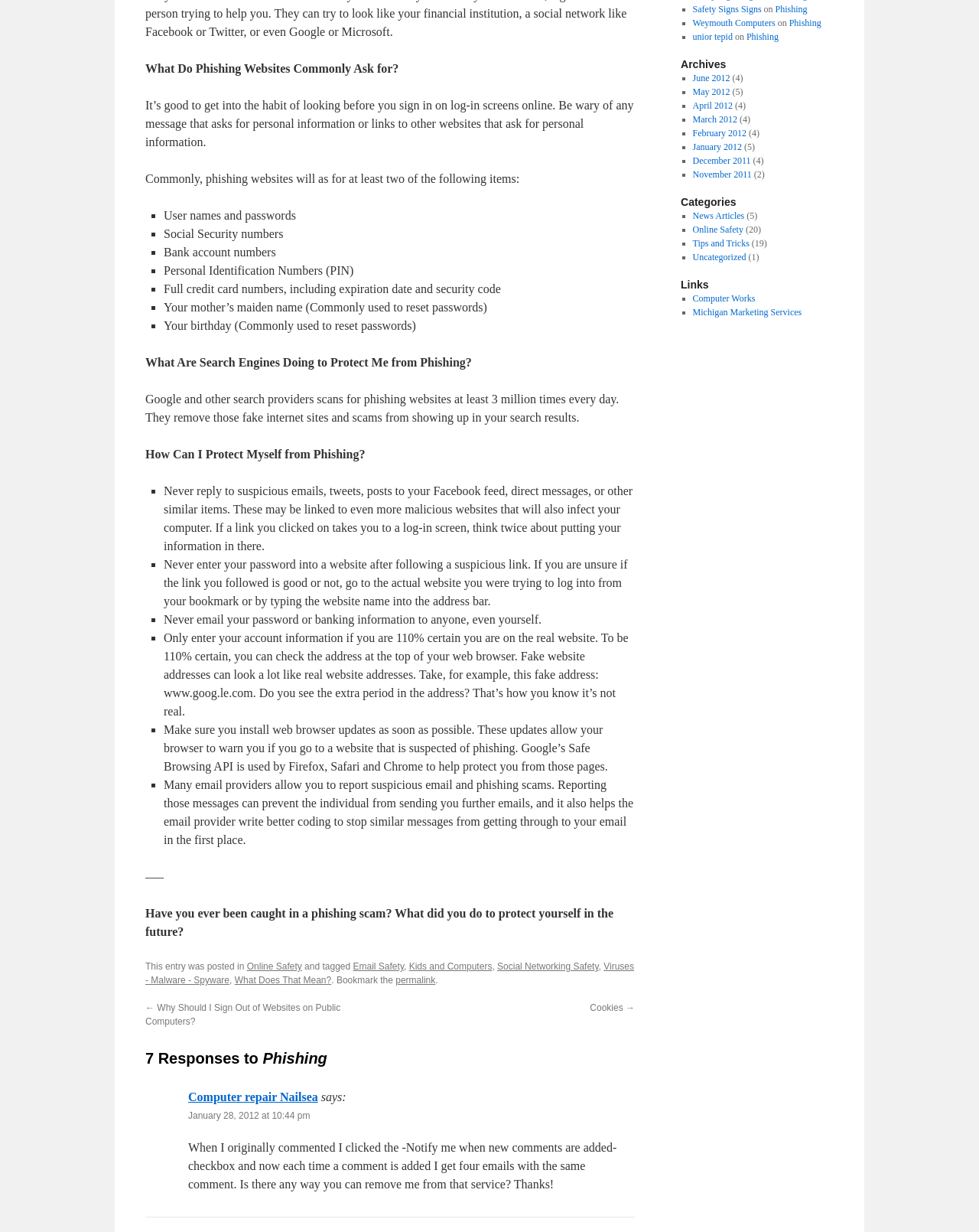Determine the bounding box for the HTML element described here: "Michigan Marketing Services". The coordinates should be given as [left, top, right, bottom] with each number being a float between 0 and 1.

[0.707, 0.249, 0.819, 0.258]